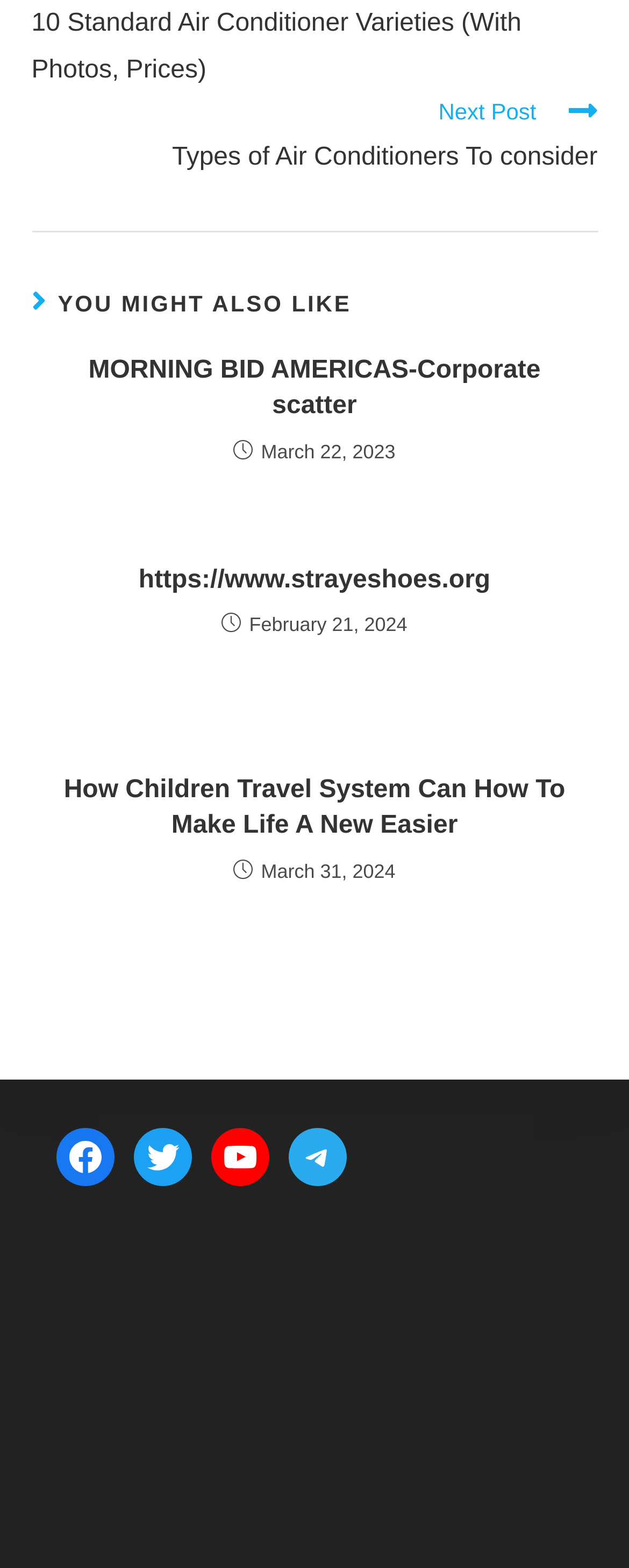Could you highlight the region that needs to be clicked to execute the instruction: "Visit the strayeshoes website"?

[0.081, 0.359, 0.919, 0.382]